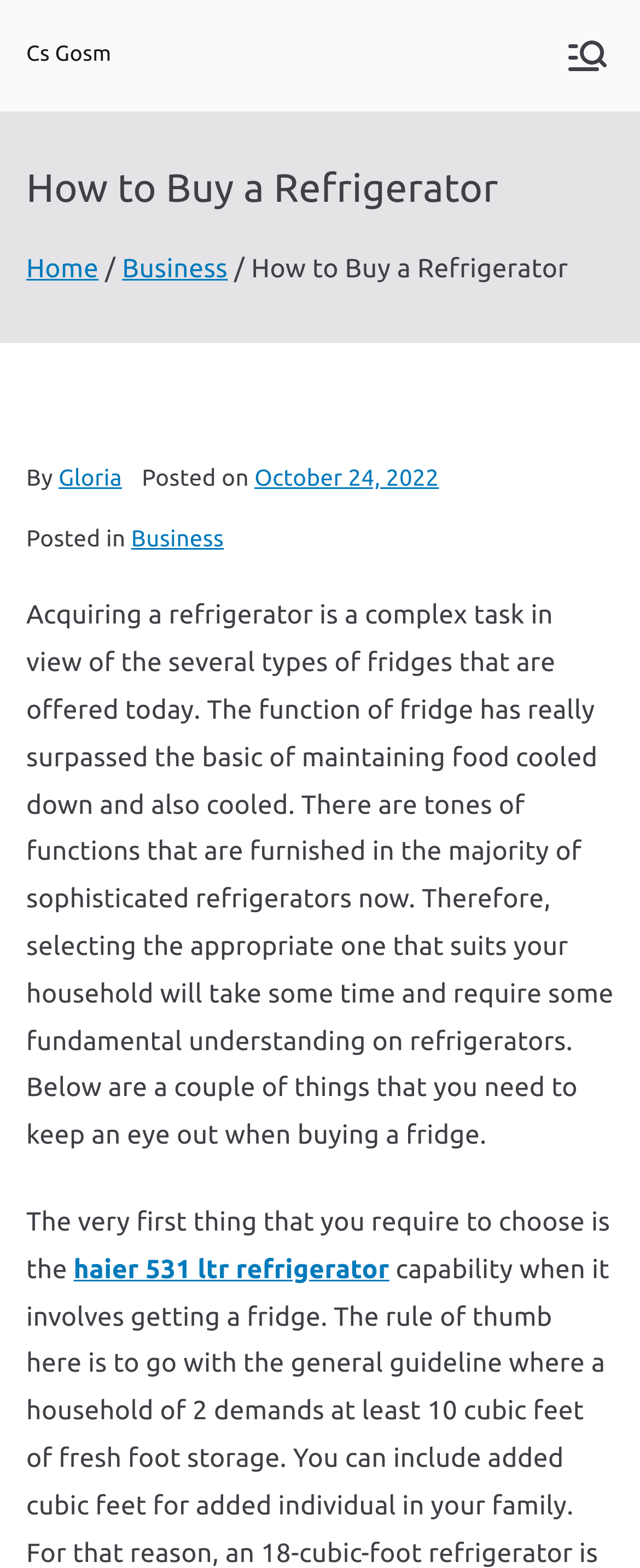Locate the bounding box of the UI element described in the following text: "parent_node: Search for:".

[0.0, 0.424, 1.0, 0.441]